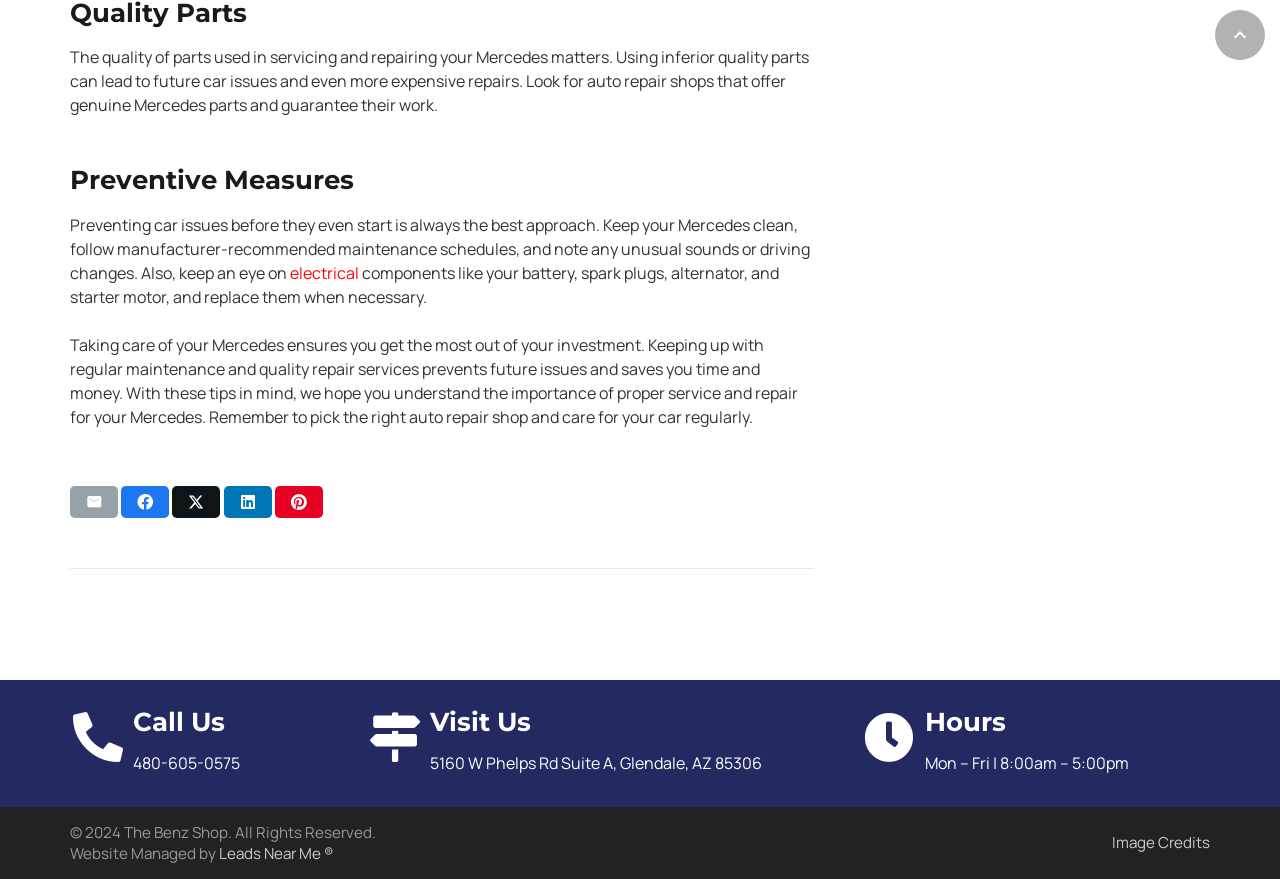Determine the bounding box coordinates of the clickable region to carry out the instruction: "Click 'Visit Us'".

[0.287, 0.81, 0.336, 0.867]